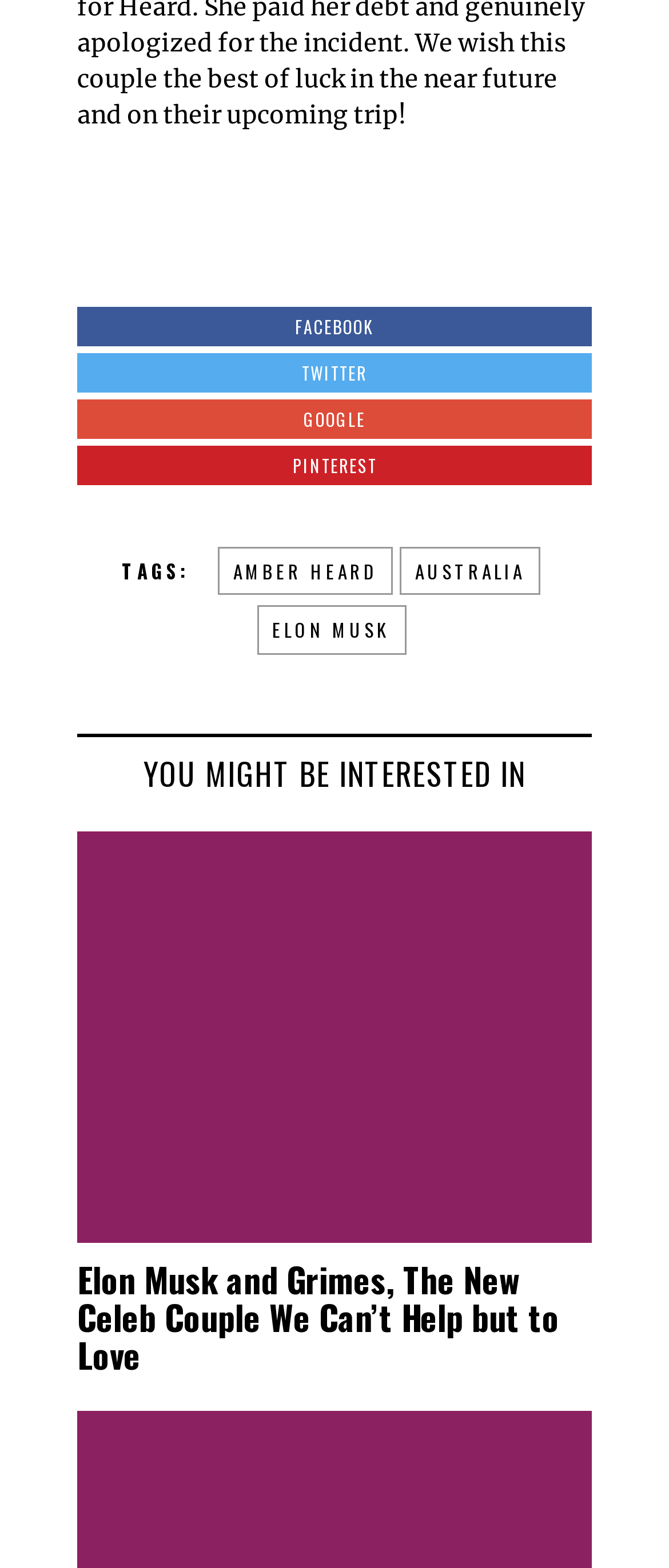Please provide a comprehensive answer to the question based on the screenshot: What is the topic of the article?

The webpage has an article with a figure and a heading, and the text 'Elon Musk and Grimes new relationship' is present, indicating that the topic of the article is about Elon Musk and Grimes.